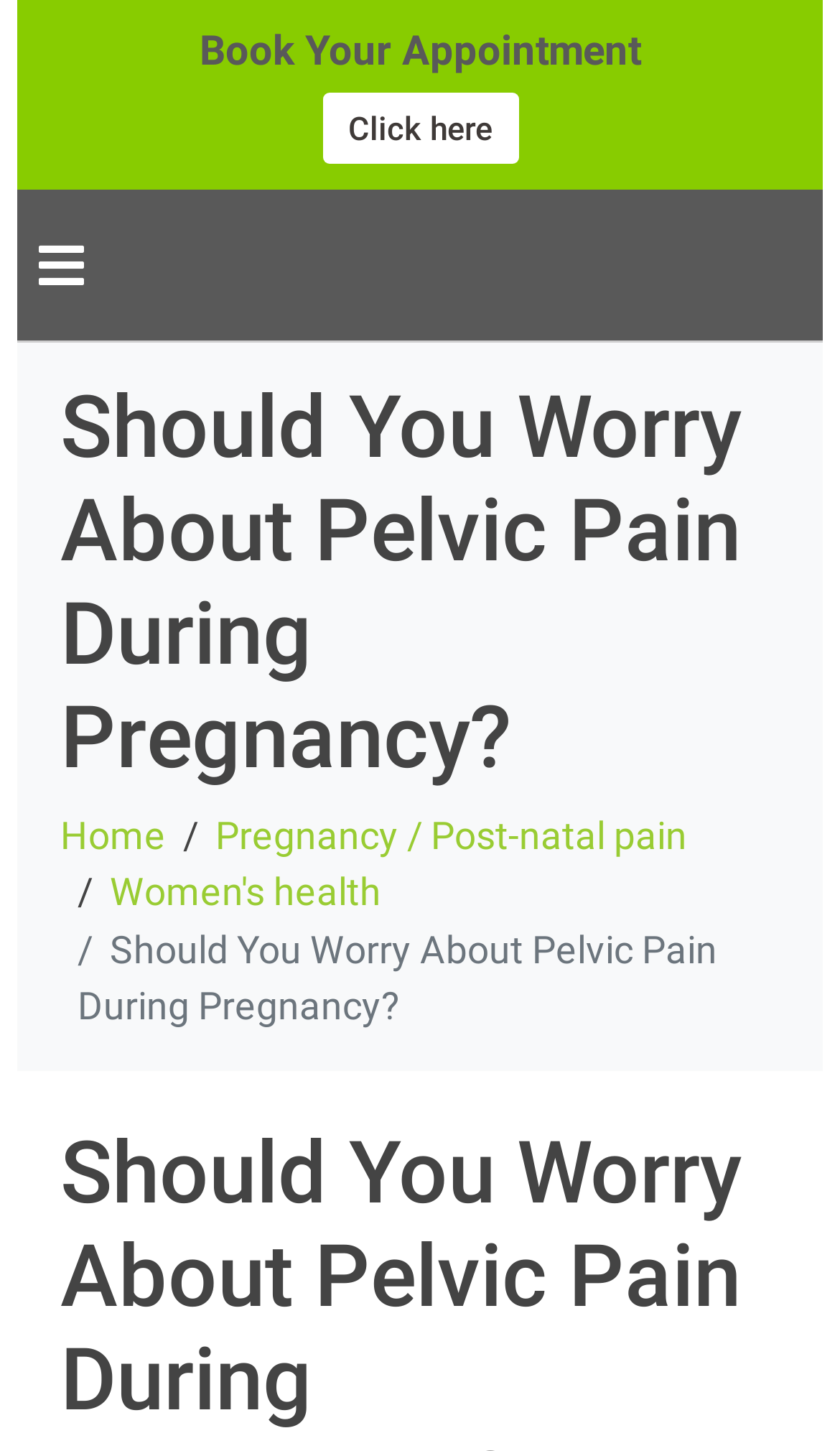Please provide a comprehensive answer to the question based on the screenshot: What is the title of the subheading?

The subheading is 'Should You Worry About Pelvic Pain During Pregnancy?', which is identical to the static text element with the same content.